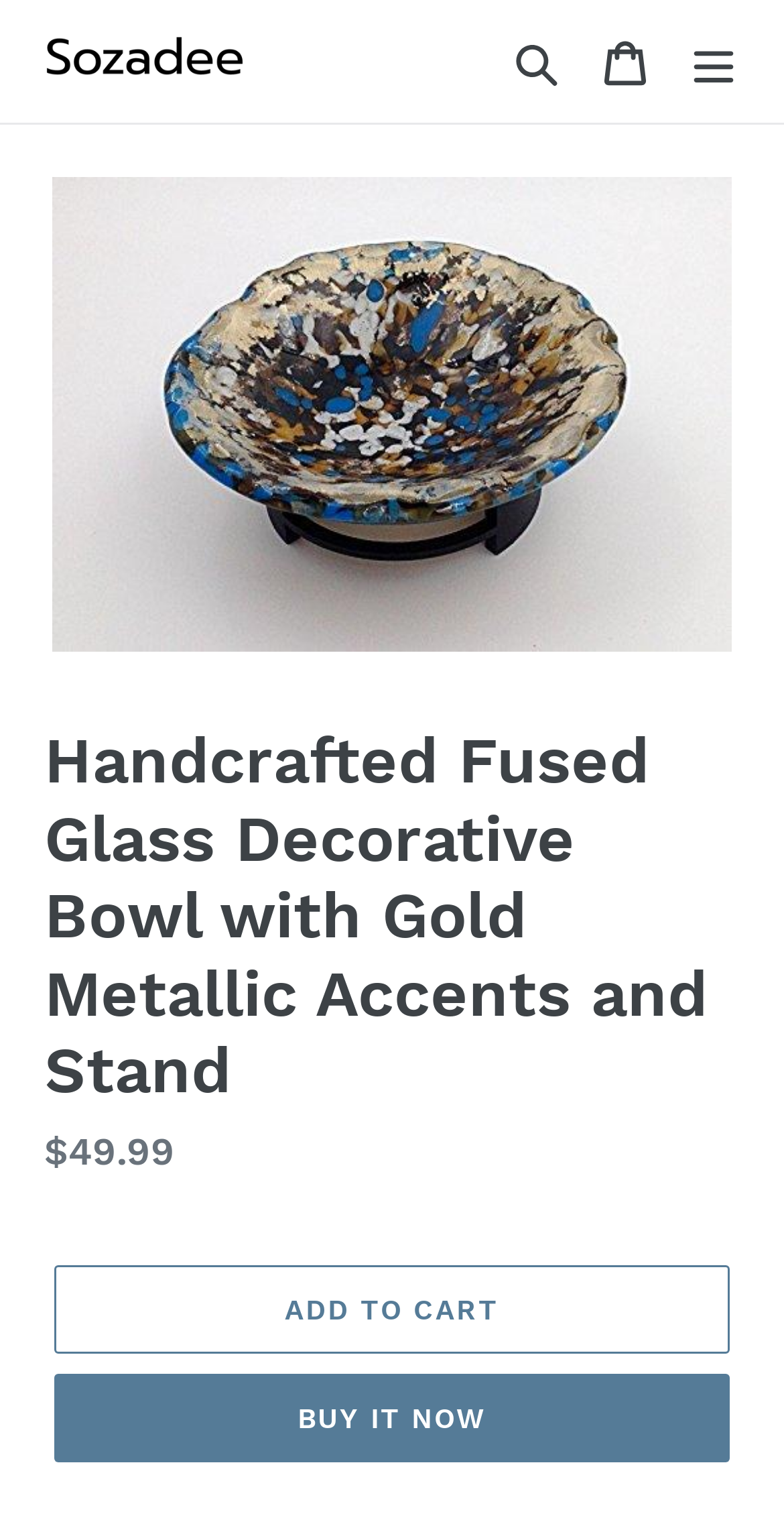Using the description "parent_node: Search aria-label="Menu"", locate and provide the bounding box of the UI element.

[0.854, 0.011, 0.967, 0.069]